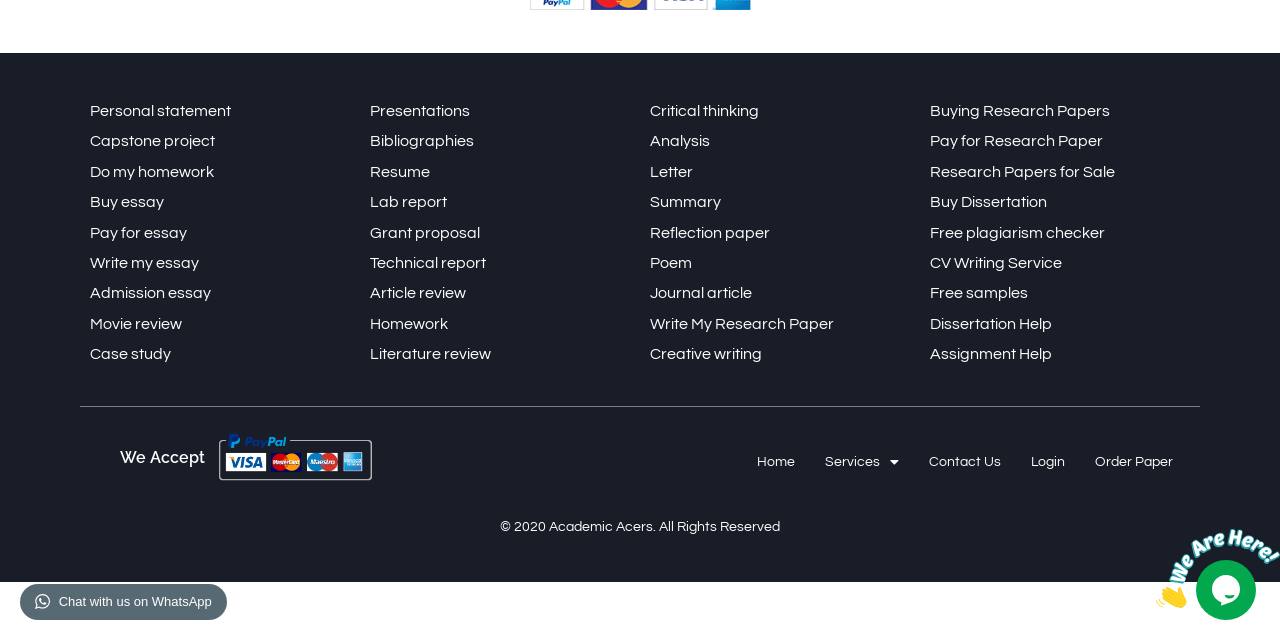Highlight the bounding box of the UI element that corresponds to this description: "View all sponsors".

None